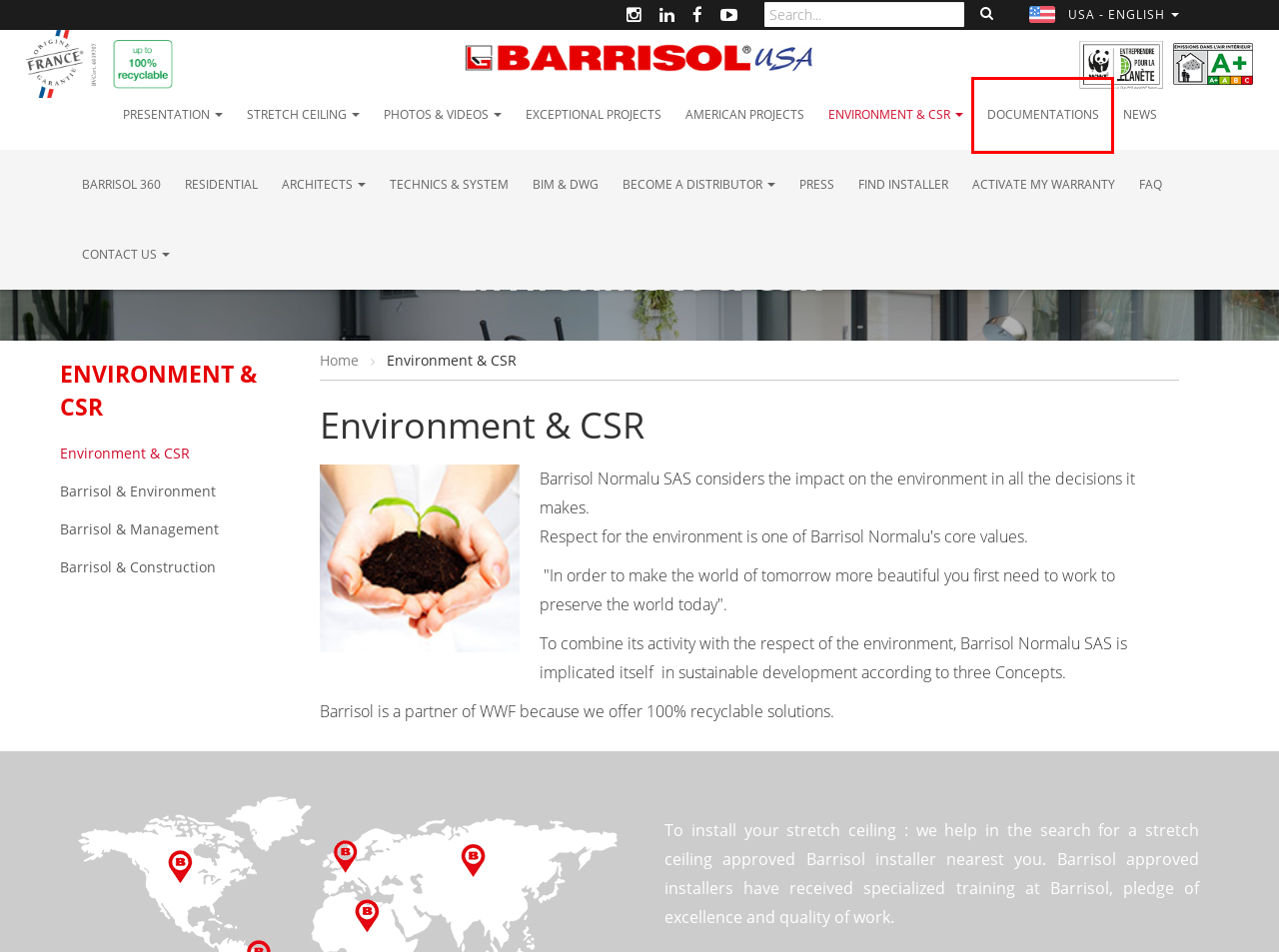You are given a screenshot of a webpage with a red bounding box around an element. Choose the most fitting webpage description for the page that appears after clicking the element within the red bounding box. Here are the candidates:
A. Barrisol : Company presentation
B. Le Club Entreprendre pour la Planète | WWF France
C. Fixation systems for stretch ceiling
D. American projects
E. Barrisol® world leader of stretched ceiling
F. Products & Environment
G. Documentation
H. Barrisol Home - World leader of stretched wall & ceiling

G